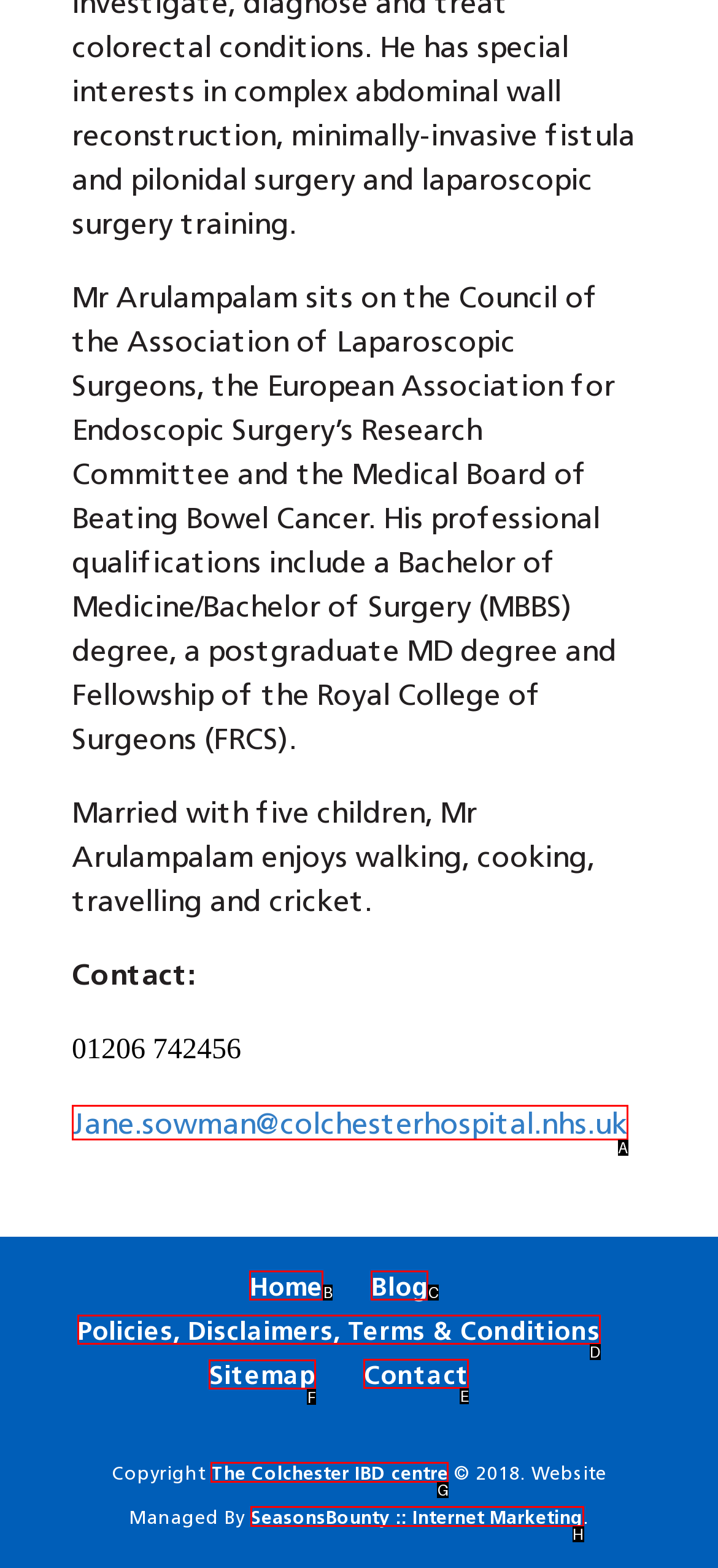Choose the HTML element that needs to be clicked for the given task: Click the 'Sitemap' link Respond by giving the letter of the chosen option.

F